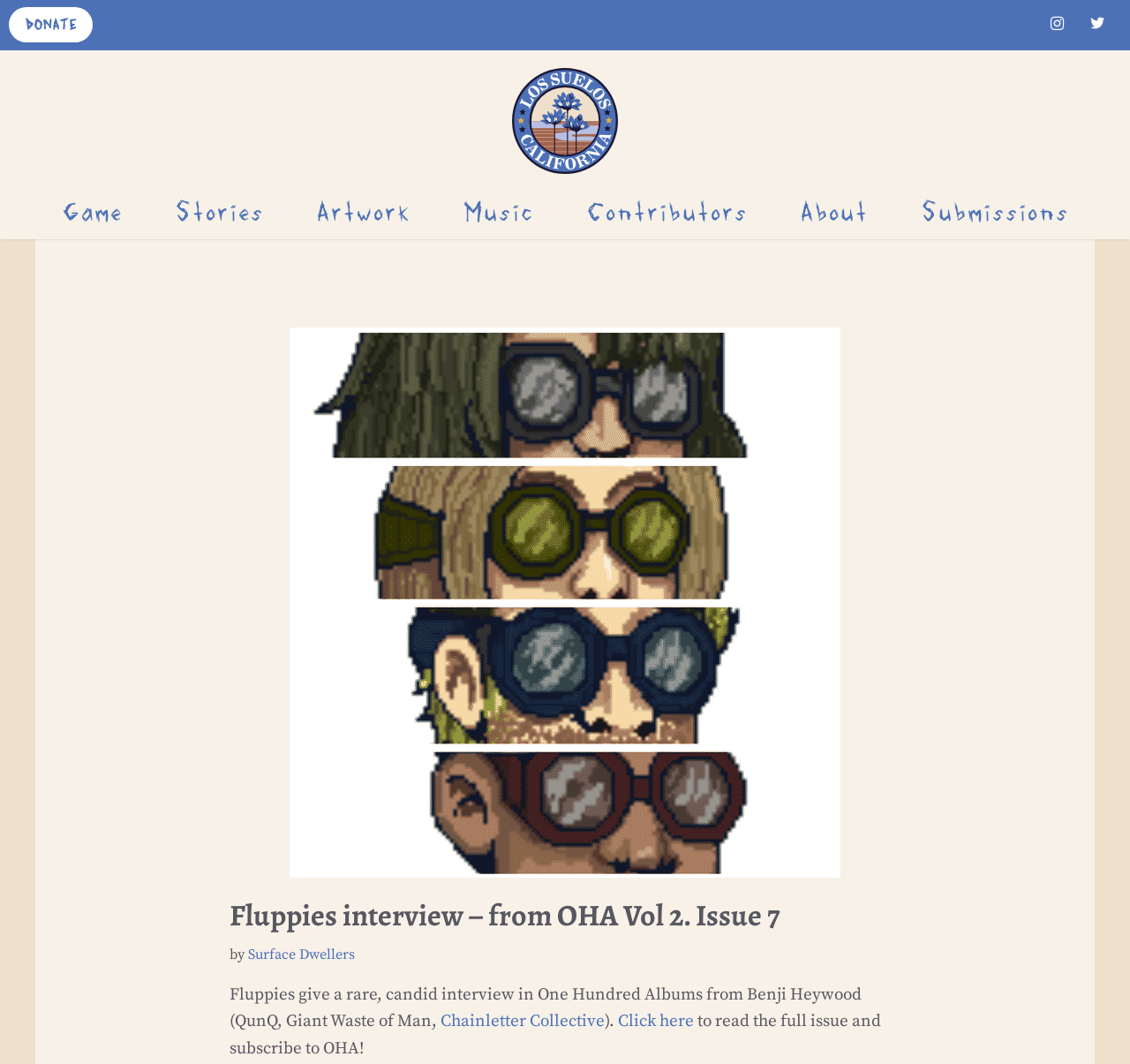Find the bounding box coordinates of the UI element according to this description: "Donate".

[0.008, 0.007, 0.082, 0.04]